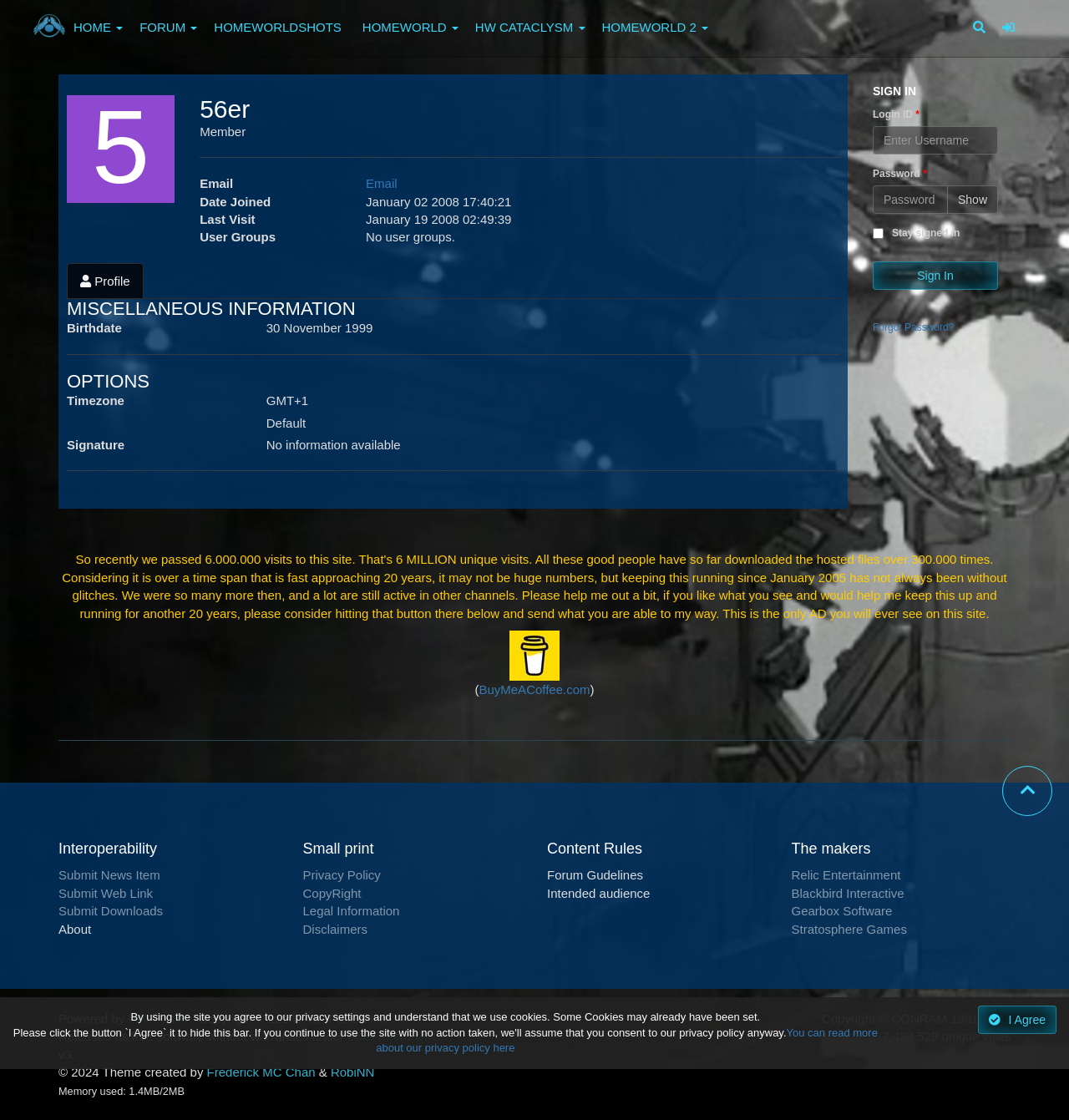What is the default signature of the user?
Using the image, provide a concise answer in one word or a short phrase.

No information available